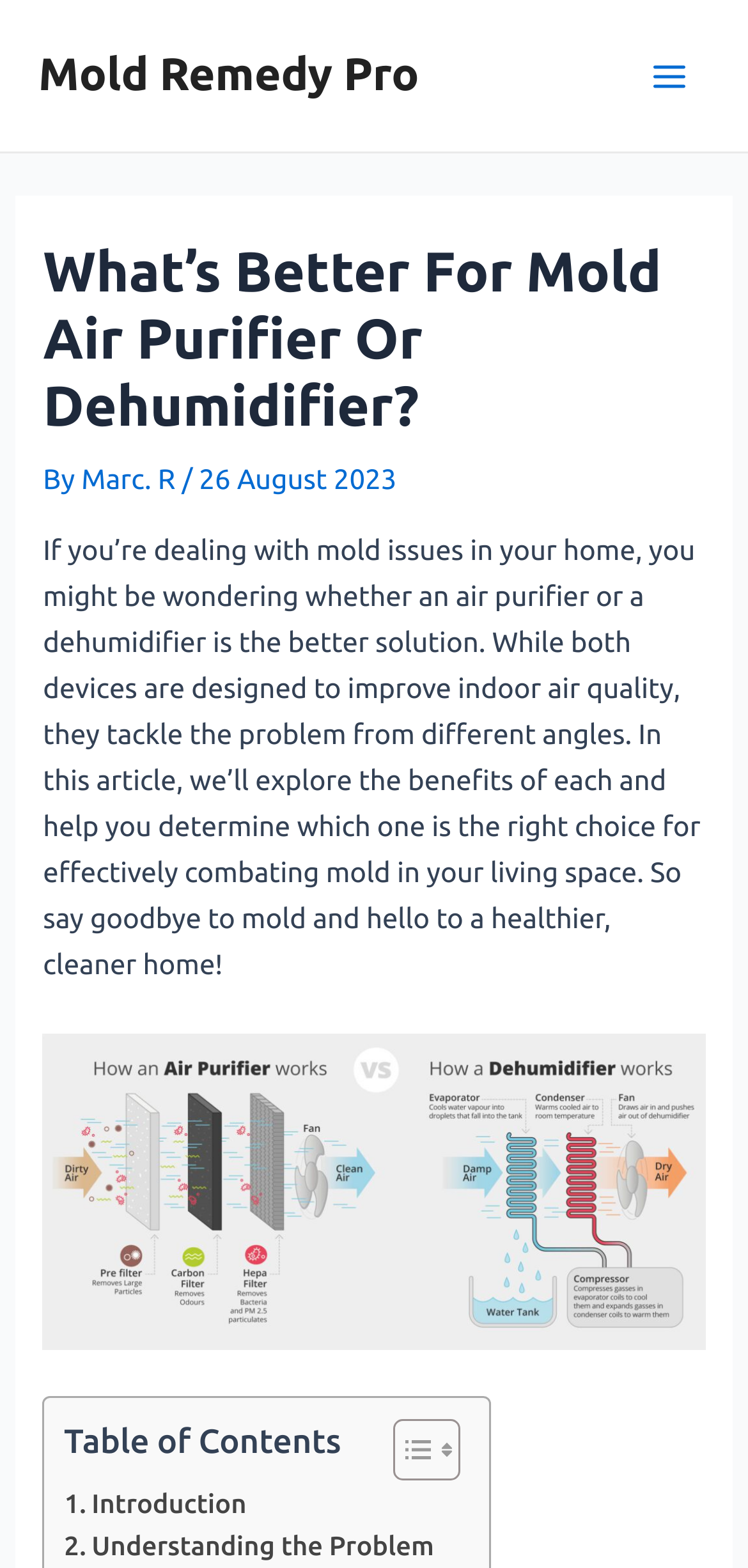What is the date of the article?
Refer to the screenshot and deliver a thorough answer to the question presented.

I found the date of the article by looking at the header section of the webpage, where it says '26 August 2023'.